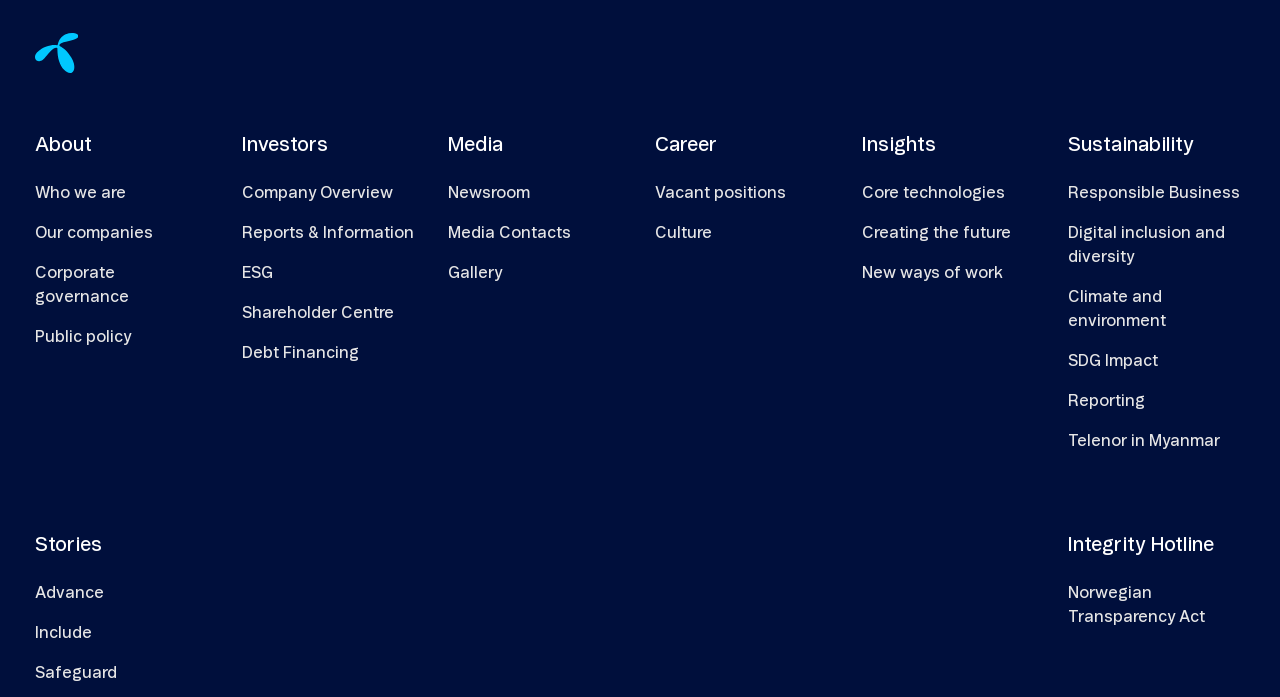Please specify the bounding box coordinates of the element that should be clicked to execute the given instruction: 'Call the phone number'. Ensure the coordinates are four float numbers between 0 and 1, expressed as [left, top, right, bottom].

None